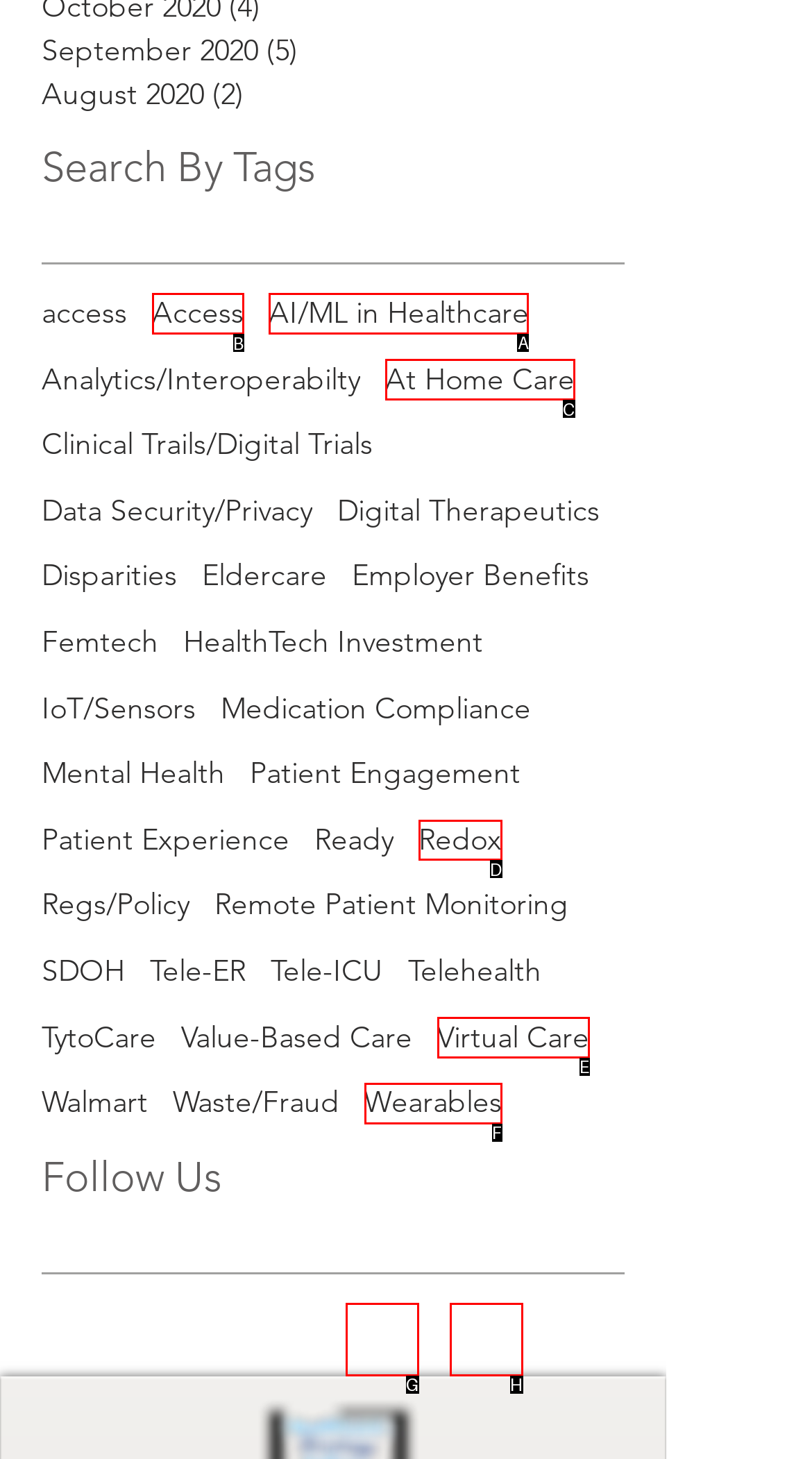Identify which lettered option completes the task: Explore AI/ML in Healthcare. Provide the letter of the correct choice.

A